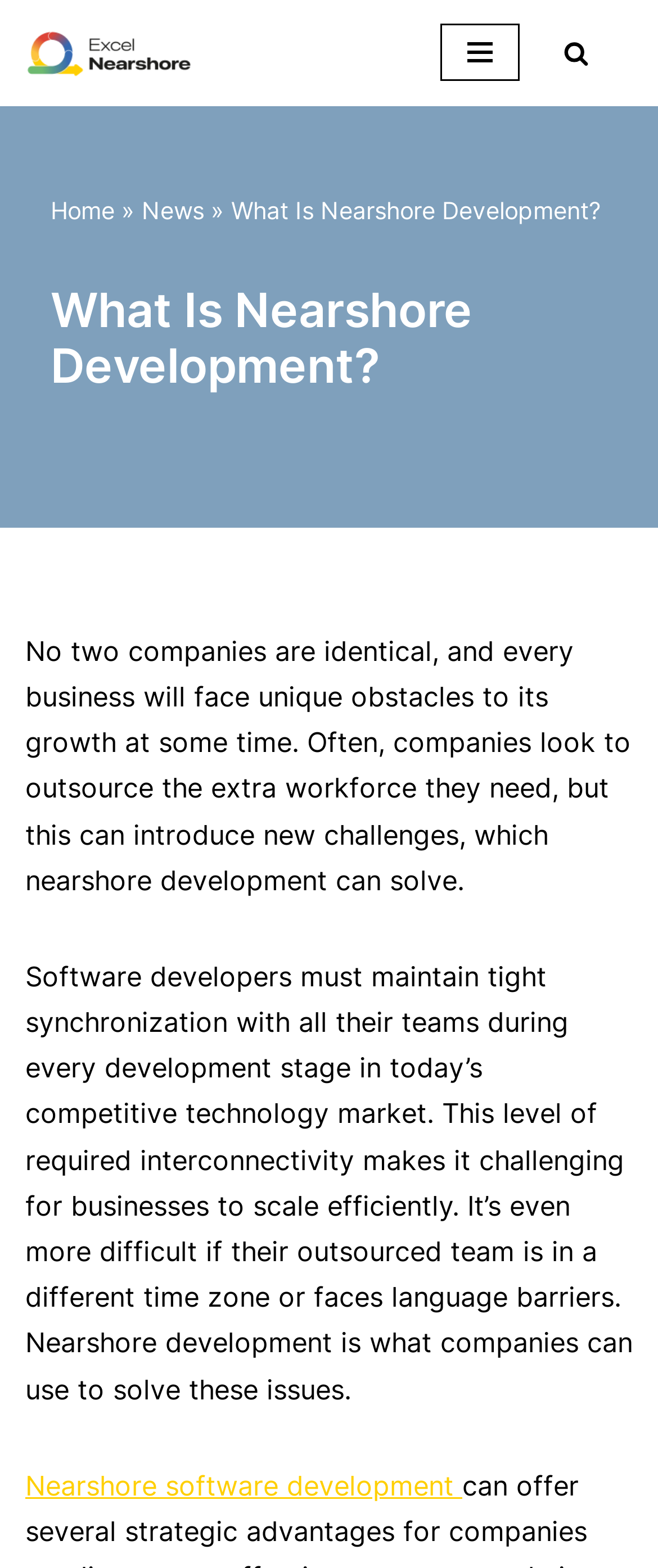What is the navigation menu button located at? Using the information from the screenshot, answer with a single word or phrase.

Top right corner